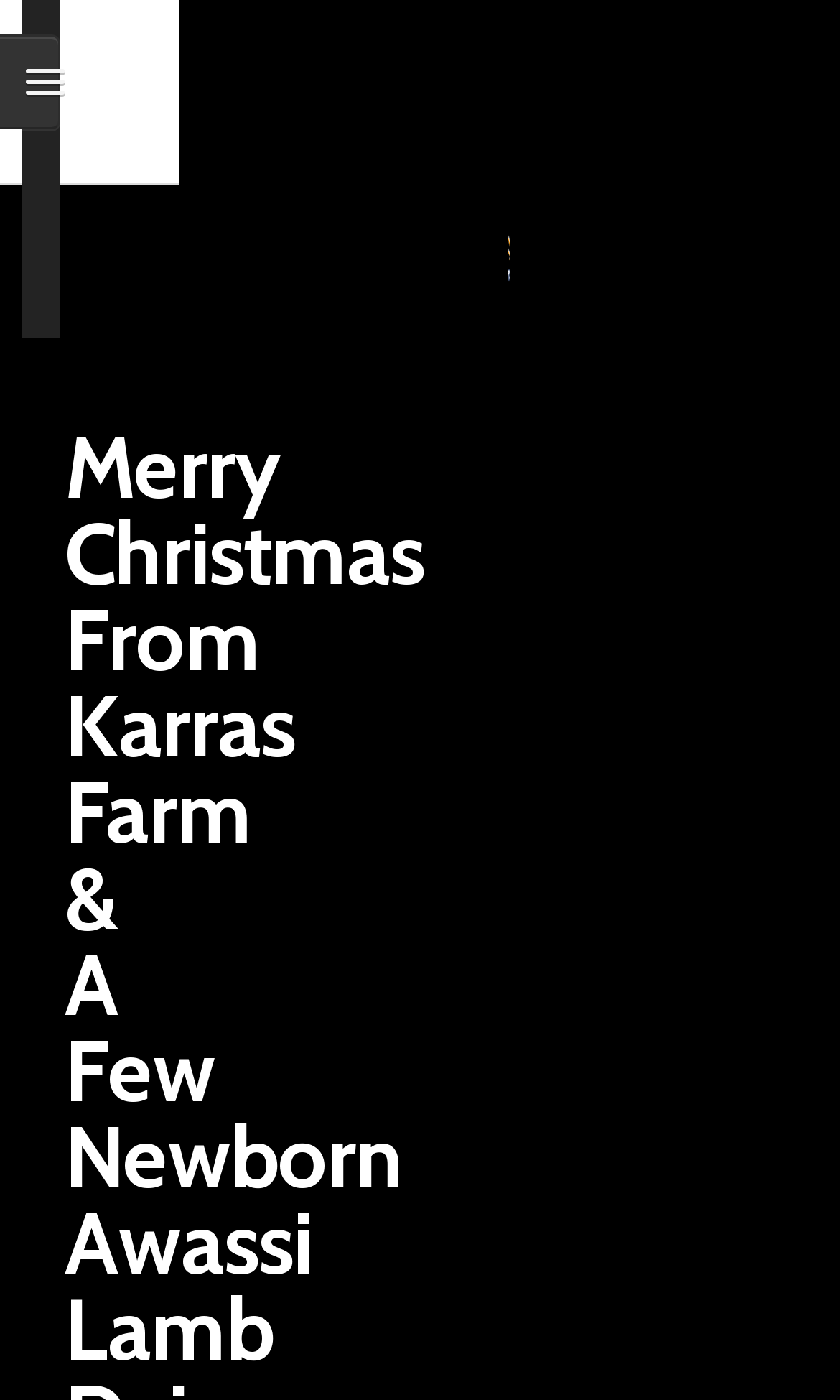What is the purpose of the 'Contact' link?
We need a detailed and meticulous answer to the question.

Based on the context of the webpage, which appears to be related to a farm, I infer that the 'Contact' link is intended for visitors to get in touch with the farm, likely for inquiries or other purposes.